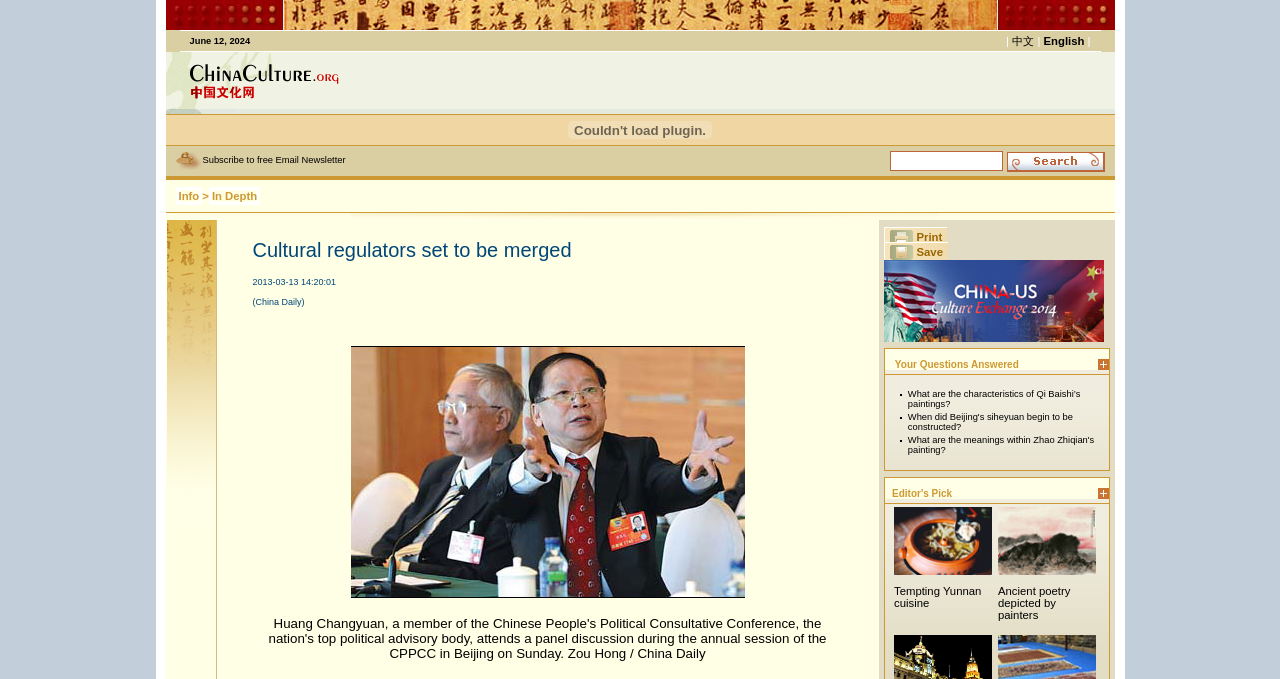What is the topic of the news article?
Your answer should be a single word or phrase derived from the screenshot.

Cultural regulators set to be merged